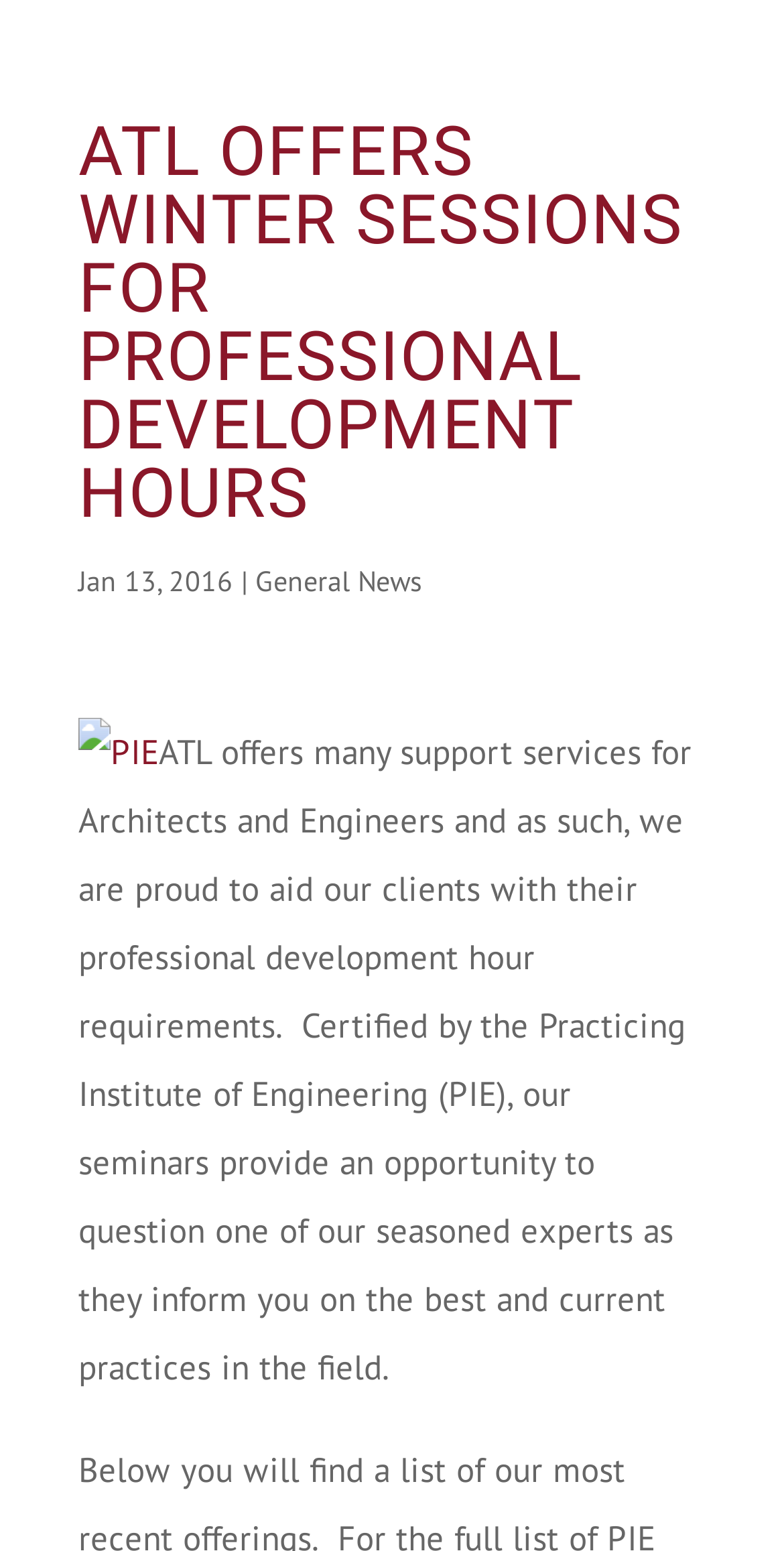What is the date of the news article?
By examining the image, provide a one-word or phrase answer.

Jan 13, 2016